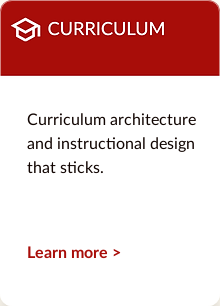Describe all the elements in the image extensively.

The image prominently features the word "CURRICULUM" in bold, white lettering against a striking red background. Accompanying this title is a graphic representation of a graduation cap, symbolizing education and learning. Below the title, a clear and concise tagline reads, "Curriculum architecture and instructional design that sticks," emphasizing a focus on creating engaging and effective educational materials. At the bottom, a call-to-action prompt invites viewers to "Learn more >", encouraging further exploration of the offerings related to innovative curriculum design and instructional strategies. This image conveys a strong message of professionalism and commitment to enhancing learning experiences.